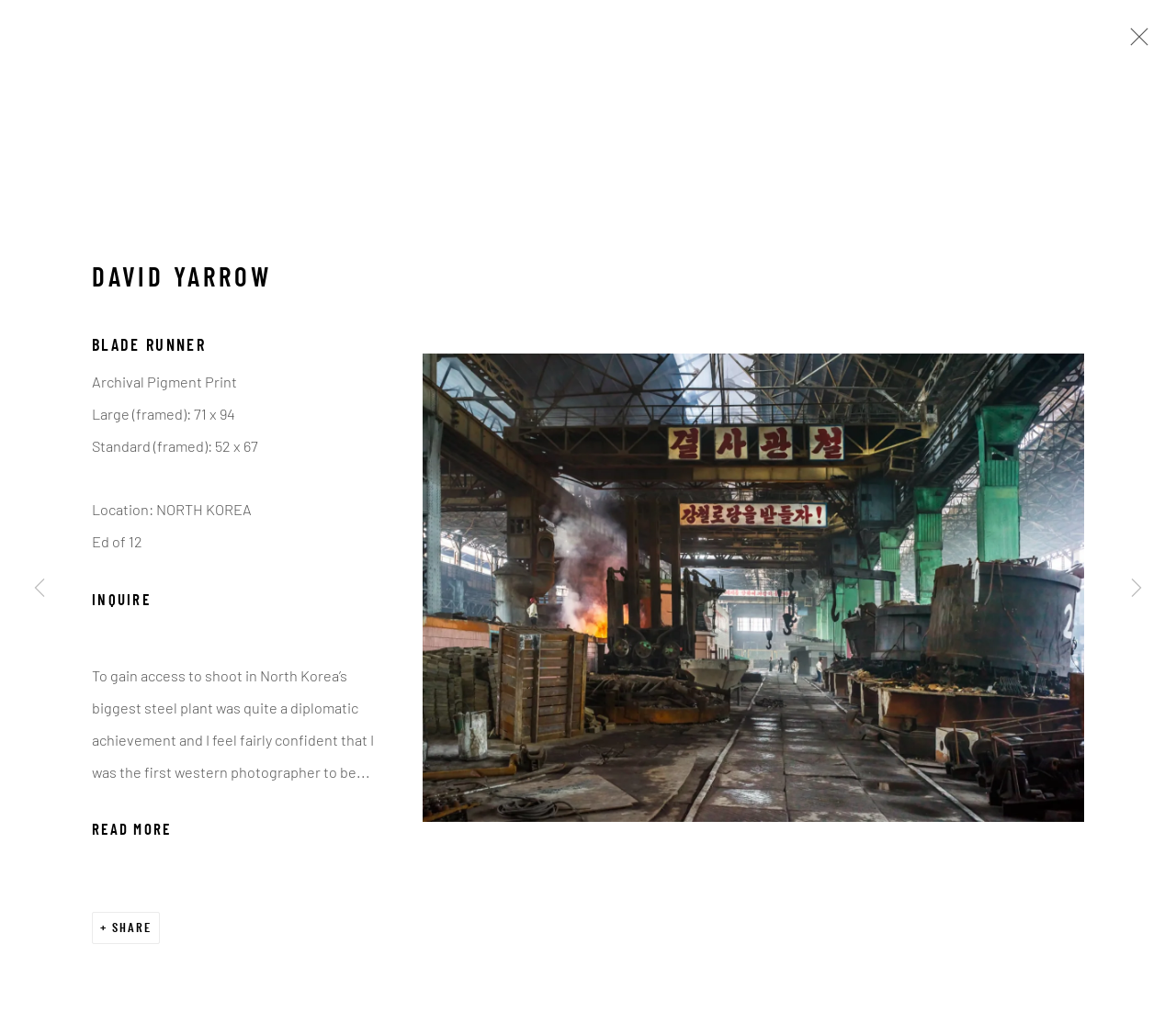Identify and provide the bounding box for the element described by: "Send an email".

[0.756, 0.409, 0.781, 0.438]